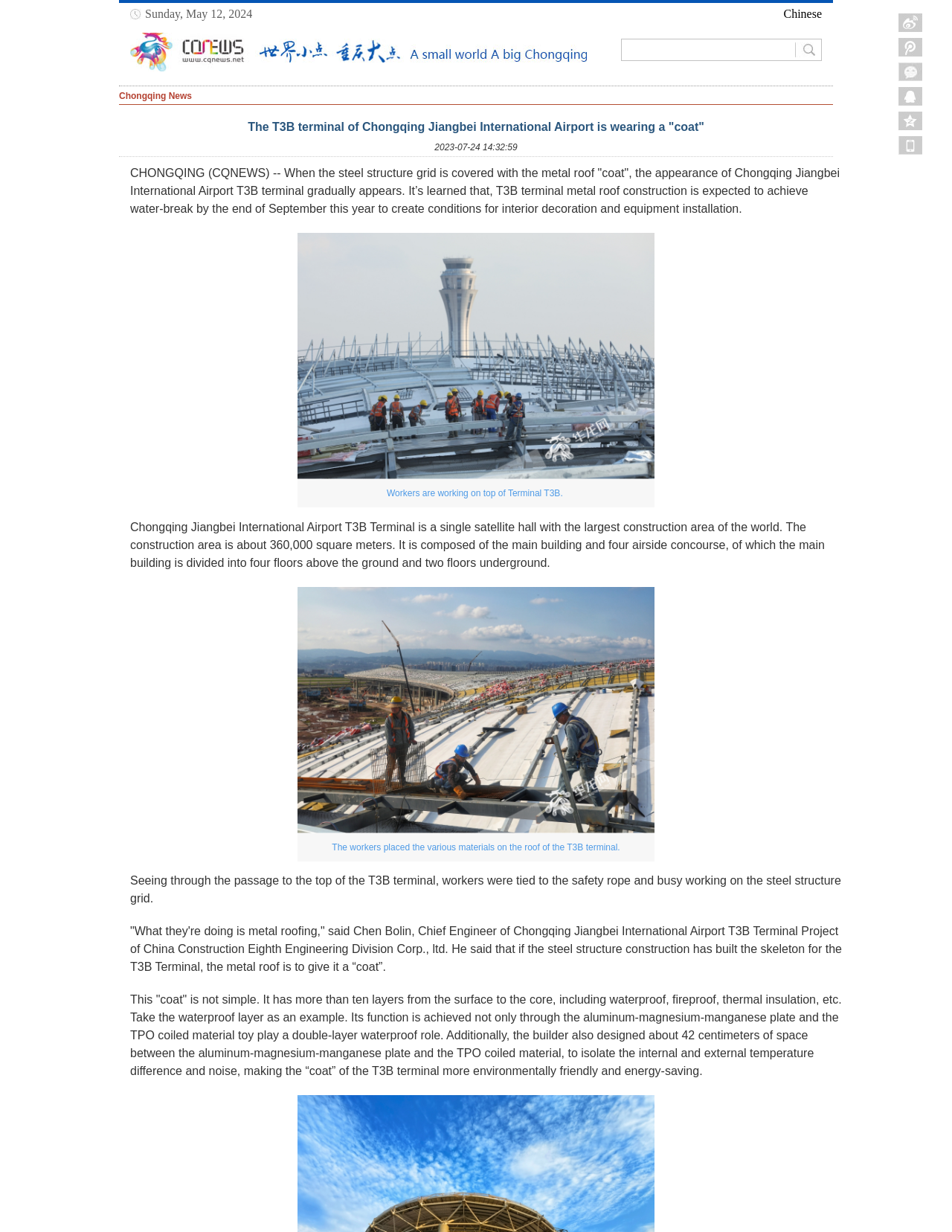What is the size of the T3B terminal construction area?
Based on the screenshot, give a detailed explanation to answer the question.

The article mentions that Chongqing Jiangbei International Airport T3B Terminal is a single satellite hall with the largest construction area of the world, which is about 360,000 square meters.